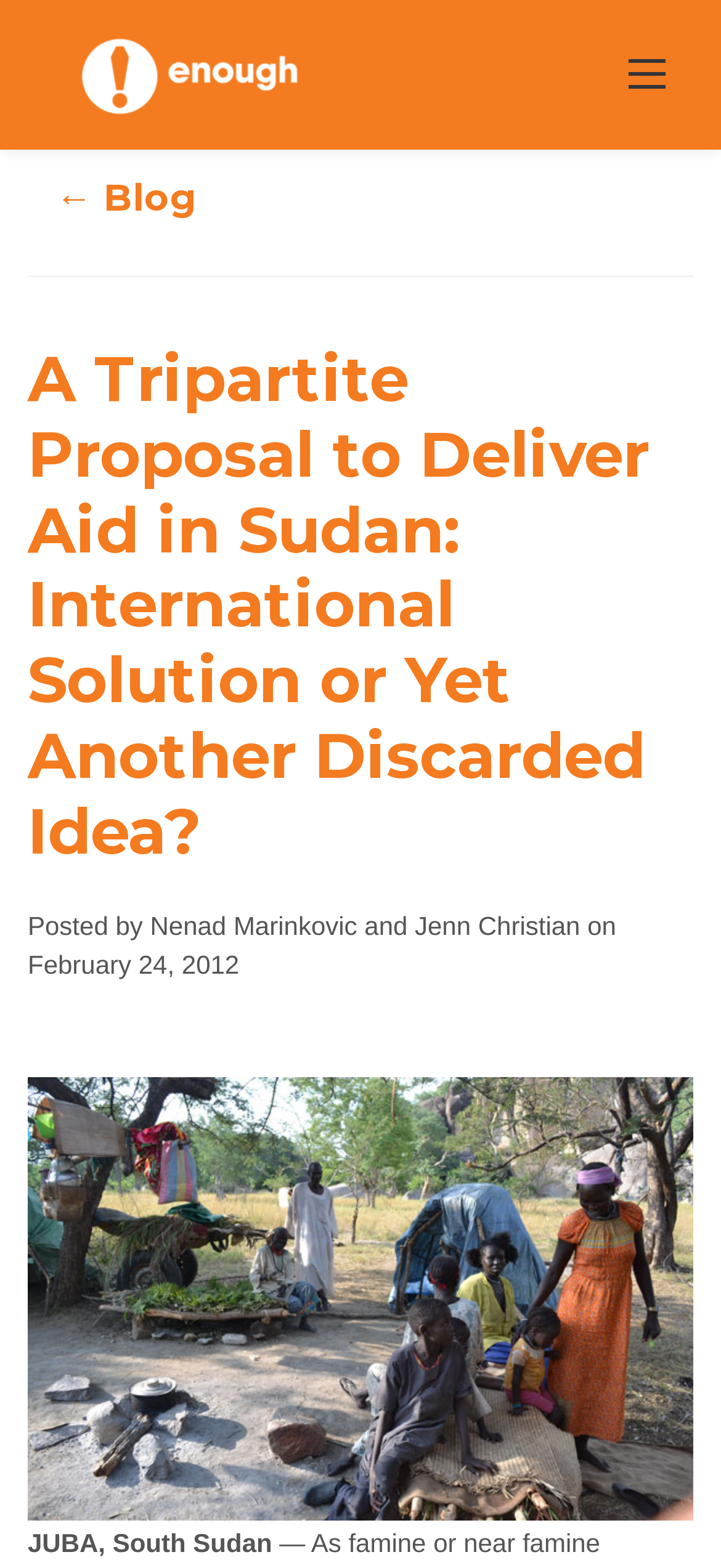Create an elaborate caption for the webpage.

The webpage appears to be an article or blog post from "The Enough Project" website. At the top left corner, there is a link to "The Enough Project" accompanied by an image with the same name. To the right of this, there is a site navigation control.

Below the navigation control, there is a large heading that spans most of the width of the page, titled "A Tripartite Proposal to Deliver Aid in Sudan: International Solution or Yet Another Discarded Idea?". This heading is repeated again further down the page.

Underneath the first heading, there are three links: one to the authors "Nenad Marinkovic and Jenn Christian", another to the date "February 24, 2012", and a third to a time element. To the right of these links, there is a static text element that reads "No comments".

In the main content area, there is a heading that reads "← Blog", which is a link to a blog page. Below this, there is a large block of text that appears to be the main article content. The article is titled "A Tripartite Proposal to Deliver Aid in Sudan: International Solution or Yet Another Discarded Idea?" and is attributed to the authors "Nenad Marinkovic and Jenn Christian" on the date "February 24, 2012". The article content is accompanied by an image with the same title as the article.

At the very bottom of the page, there is a static text element that reads "JUBA, South Sudan".